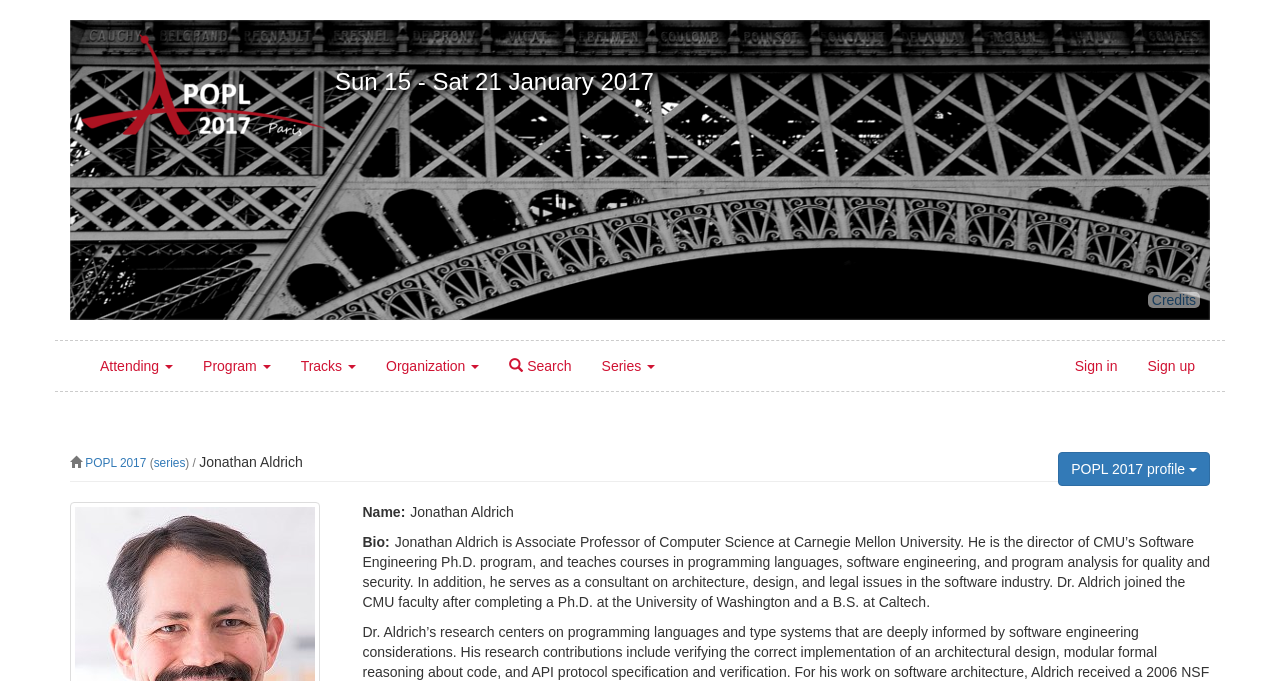Please identify the bounding box coordinates of the element I should click to complete this instruction: 'go to POPL 2017'. The coordinates should be given as four float numbers between 0 and 1, like this: [left, top, right, bottom].

[0.066, 0.051, 0.254, 0.198]